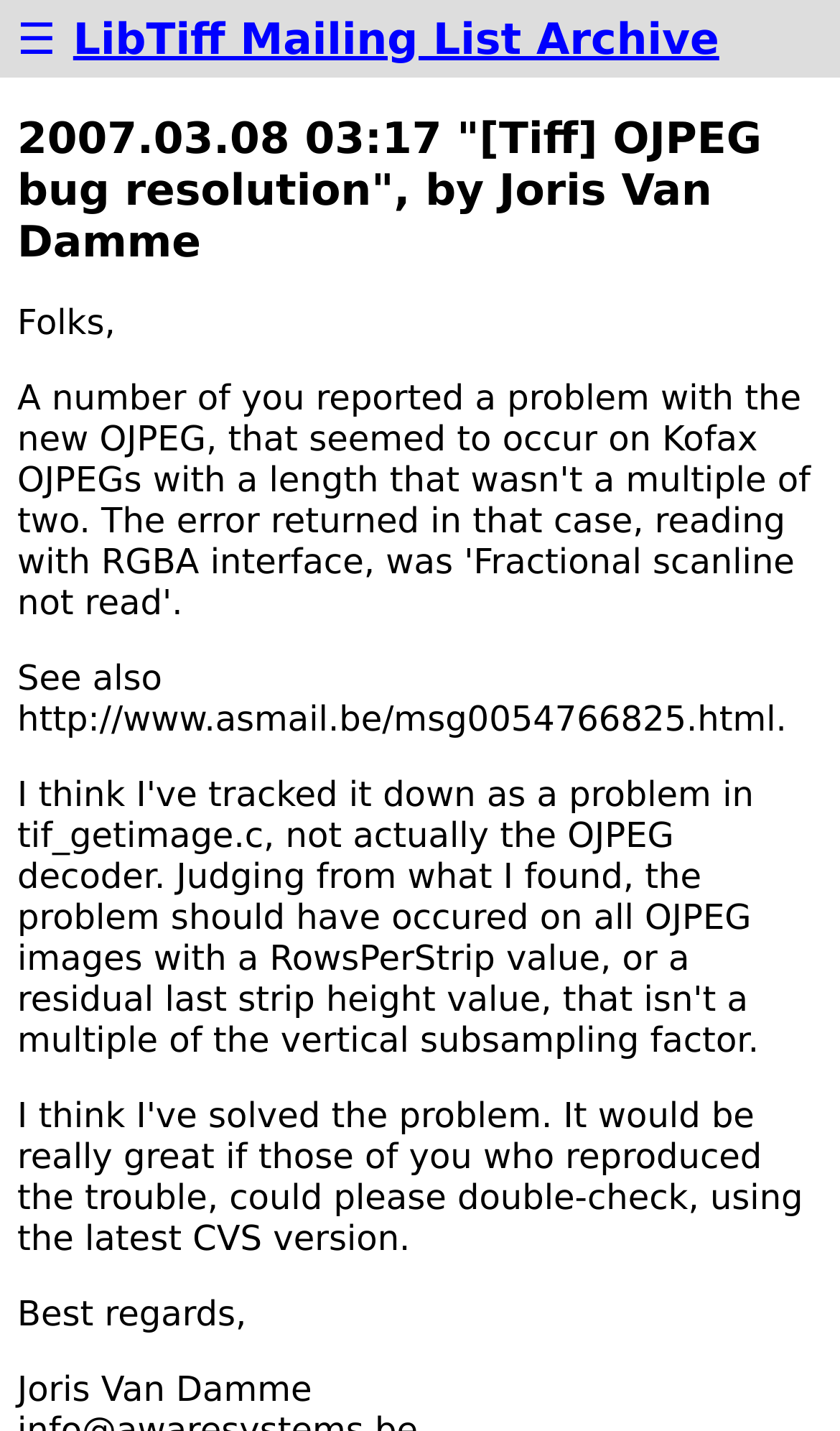Provide the bounding box coordinates of the UI element this sentence describes: "LibTiff Mailing List Archive".

[0.087, 0.009, 0.856, 0.045]